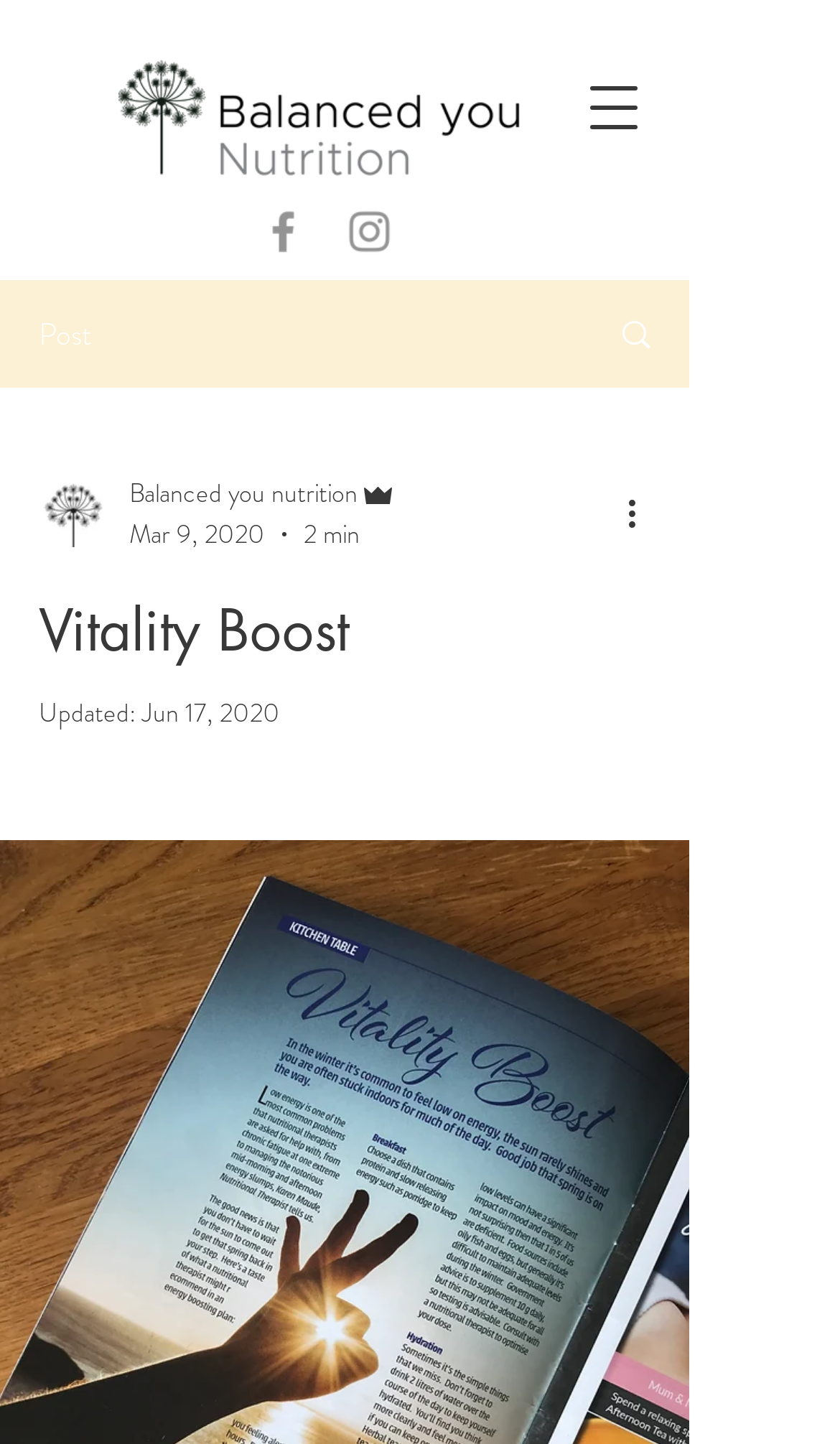What is the last updated date of the post? Look at the image and give a one-word or short phrase answer.

Jun 17, 2020